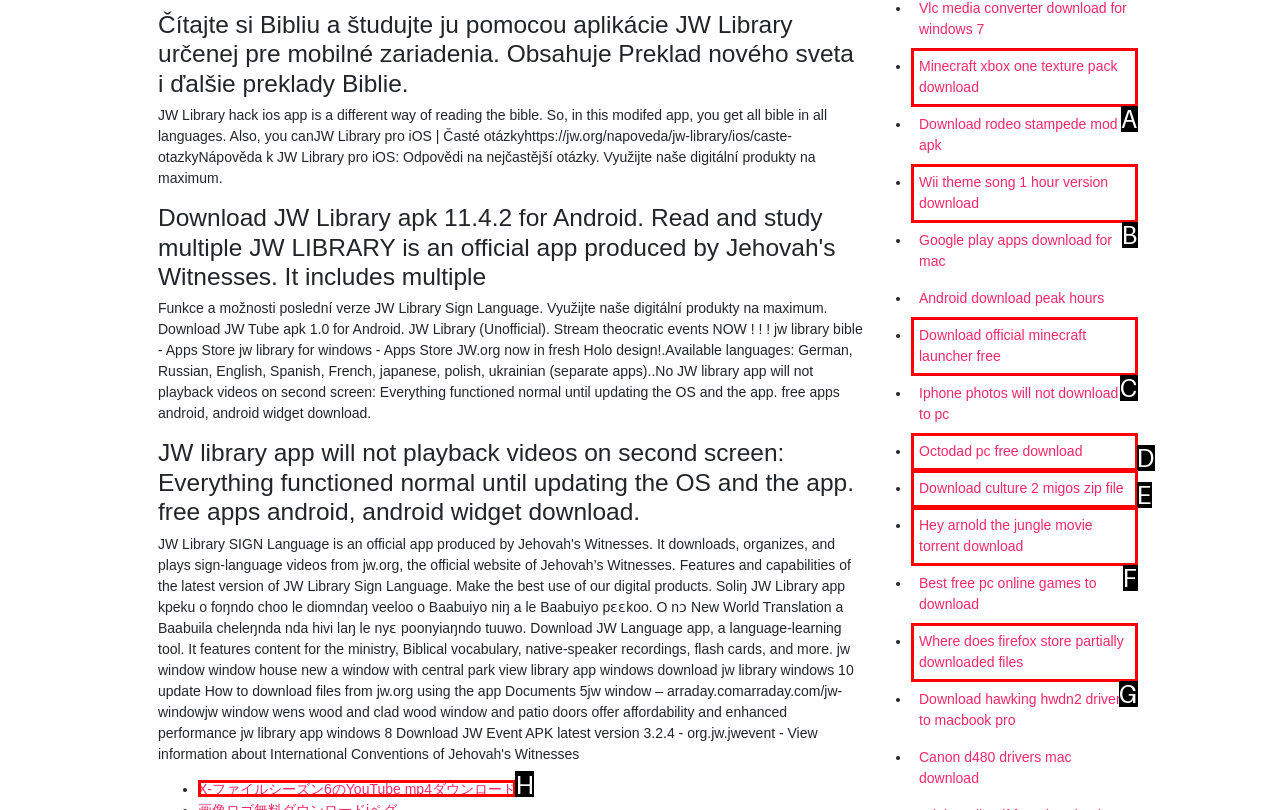Determine which option matches the description: Octodad pc free download. Answer using the letter of the option.

D